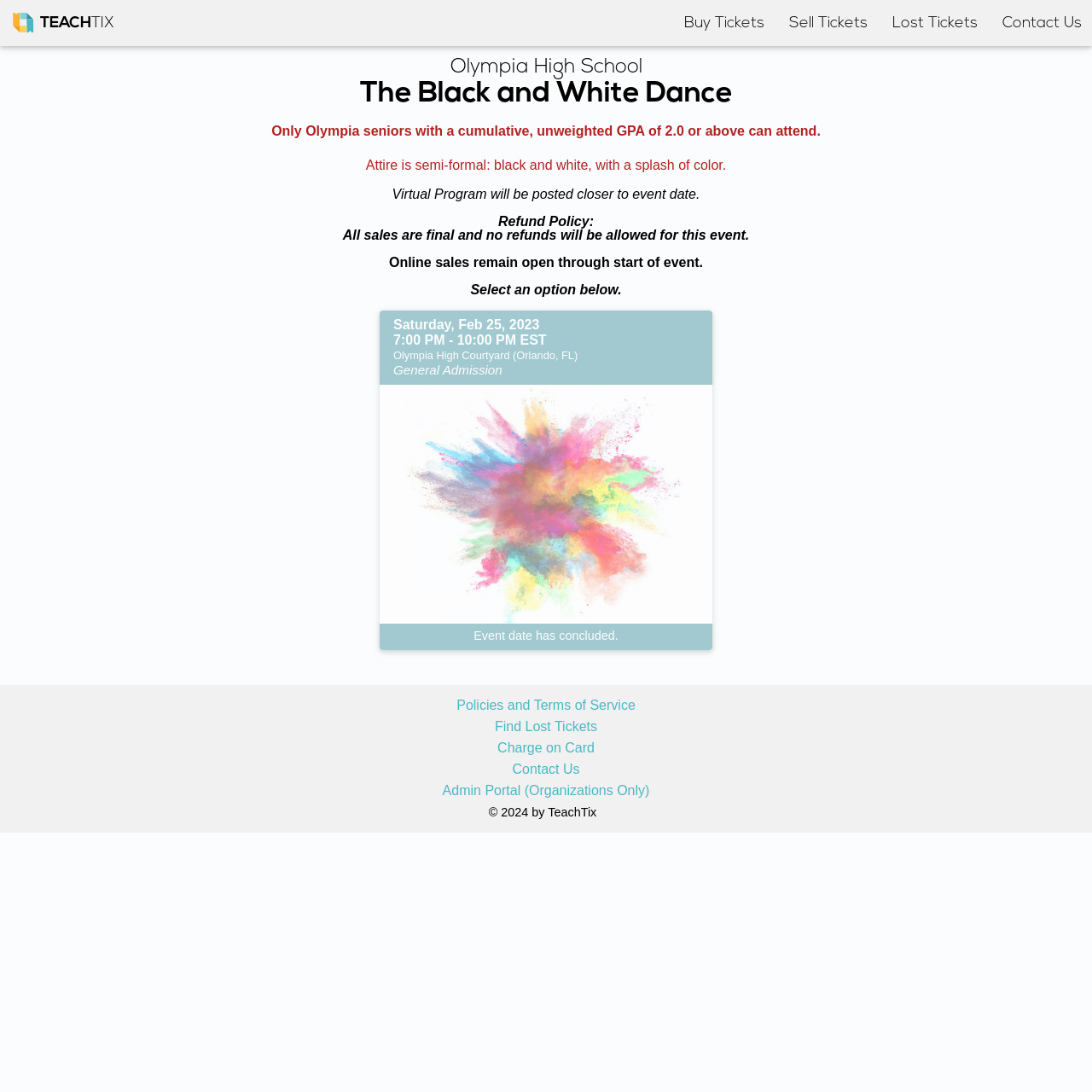Create an elaborate caption that covers all aspects of the webpage.

The webpage is about purchasing tickets for "The Black and White Dance" event at Olympia High School. At the top left corner, there is a link to "TEACHTIX" accompanied by a small image. To the right of this, there are four links: "Buy Tickets", "Sell Tickets", "Lost Tickets", and "Contact Us". 

Below these links, the title "Olympia High School" is displayed, followed by the event name "The Black and White Dance". There are several paragraphs of text that provide details about the event, including the eligibility criteria, dress code, and refund policy. 

On the right side of the page, there is a section with a link to "Saturday, Feb 25, 2023 7:00 PM - 10:00 PM EST Olympia High Courtyard (Orlando, FL) General Admission", which appears to be a specific event option. This link is accompanied by two images and some text describing the event.

Further down the page, there are several more links, including "Policies and Terms of Service", "Find Lost Tickets", "Charge on Card", "Contact Us", and "Admin Portal (Organizations Only)". At the very bottom of the page, there is a copyright notice that reads "© 2024 by TeachTix".